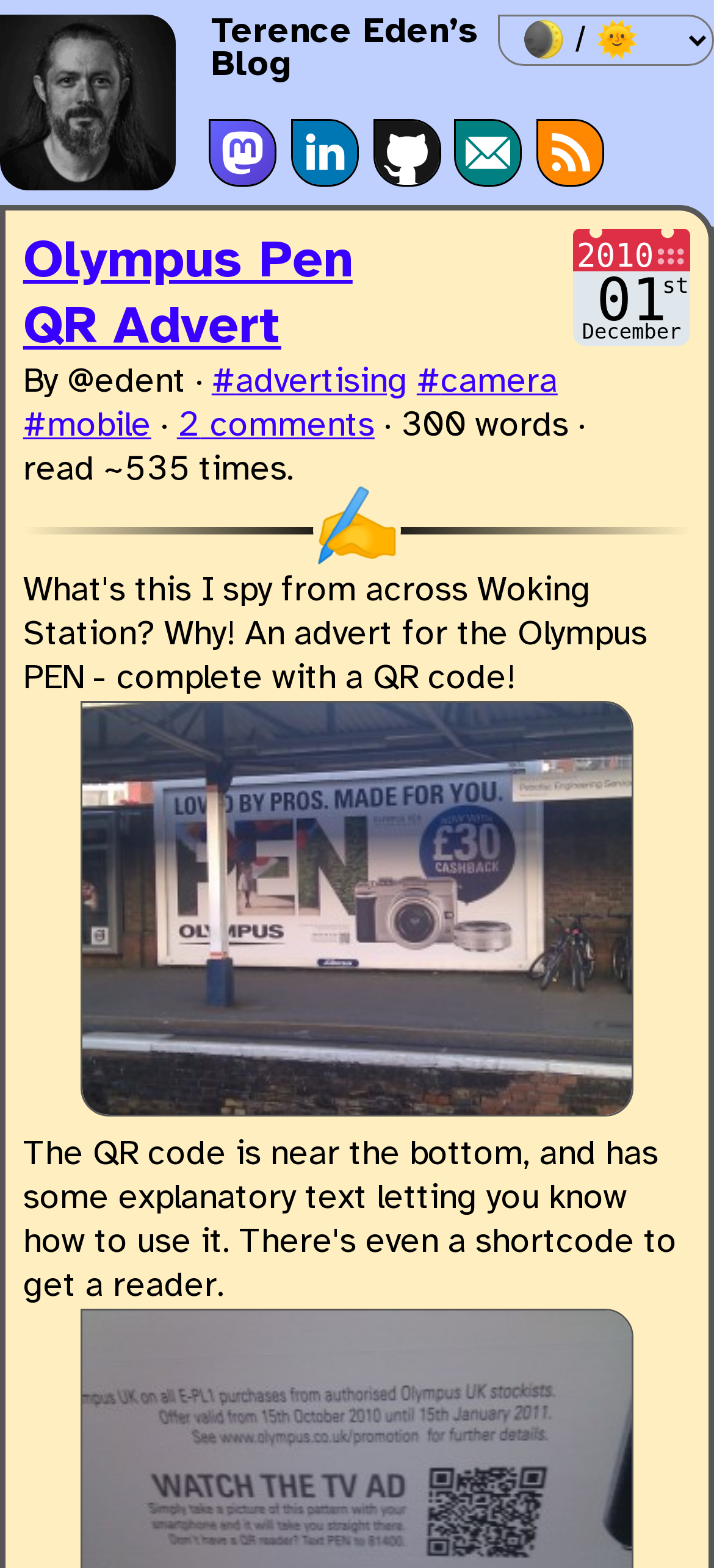Identify the bounding box of the HTML element described here: "parent_node: Terence Eden’s Blog". Provide the coordinates as four float numbers between 0 and 1: [left, top, right, bottom].

[0.0, 0.009, 0.246, 0.121]